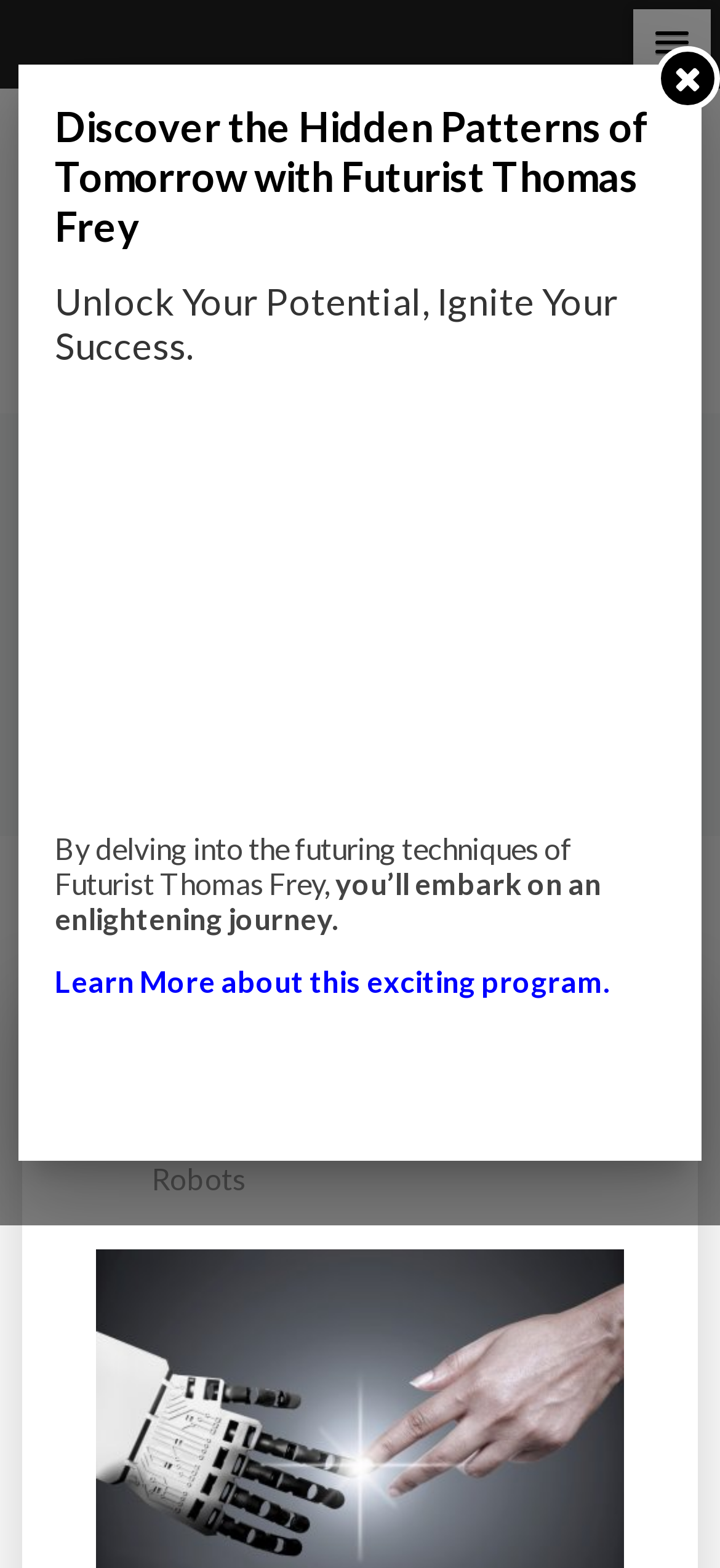Please pinpoint the bounding box coordinates for the region I should click to adhere to this instruction: "Click the Learn More about this exciting program link".

[0.076, 0.614, 0.848, 0.636]